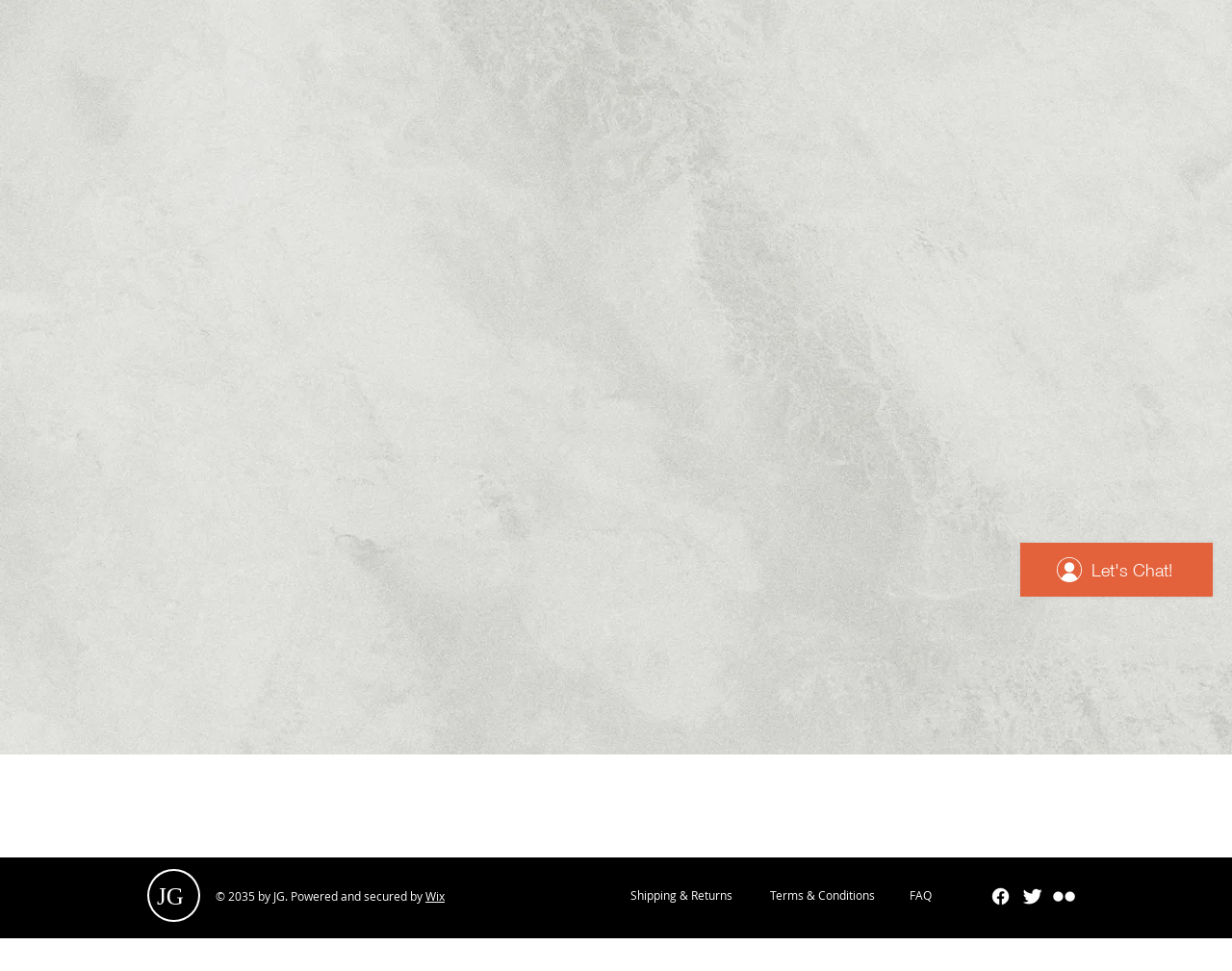Given the description of the UI element: "Terms & Conditions", predict the bounding box coordinates in the form of [left, top, right, bottom], with each value being a float between 0 and 1.

[0.612, 0.903, 0.723, 0.942]